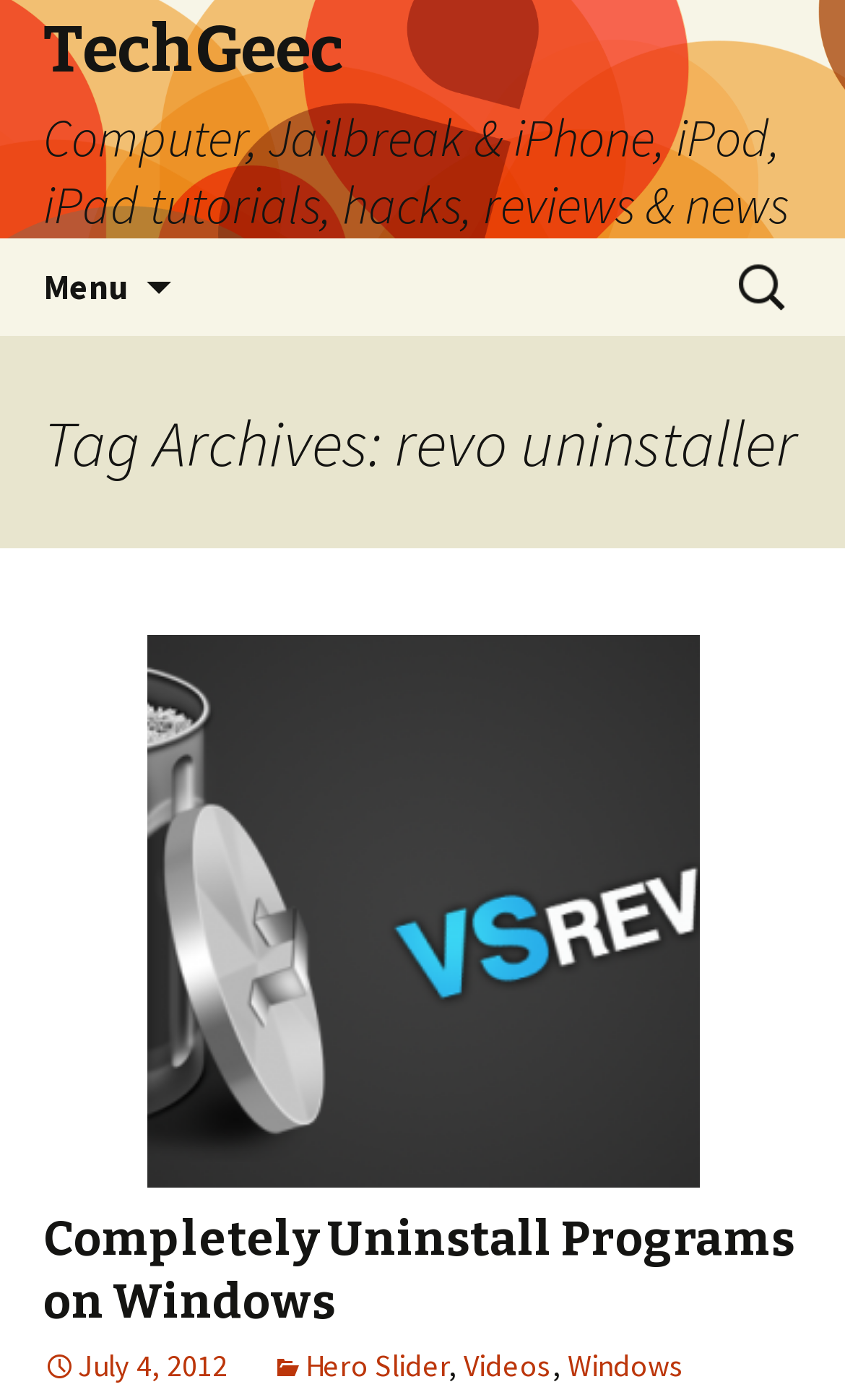What is the image related to?
Answer the question with a thorough and detailed explanation.

The image is located below the header section of the webpage, and it is related to 'Revo uninstaller' which is the topic of the main article.